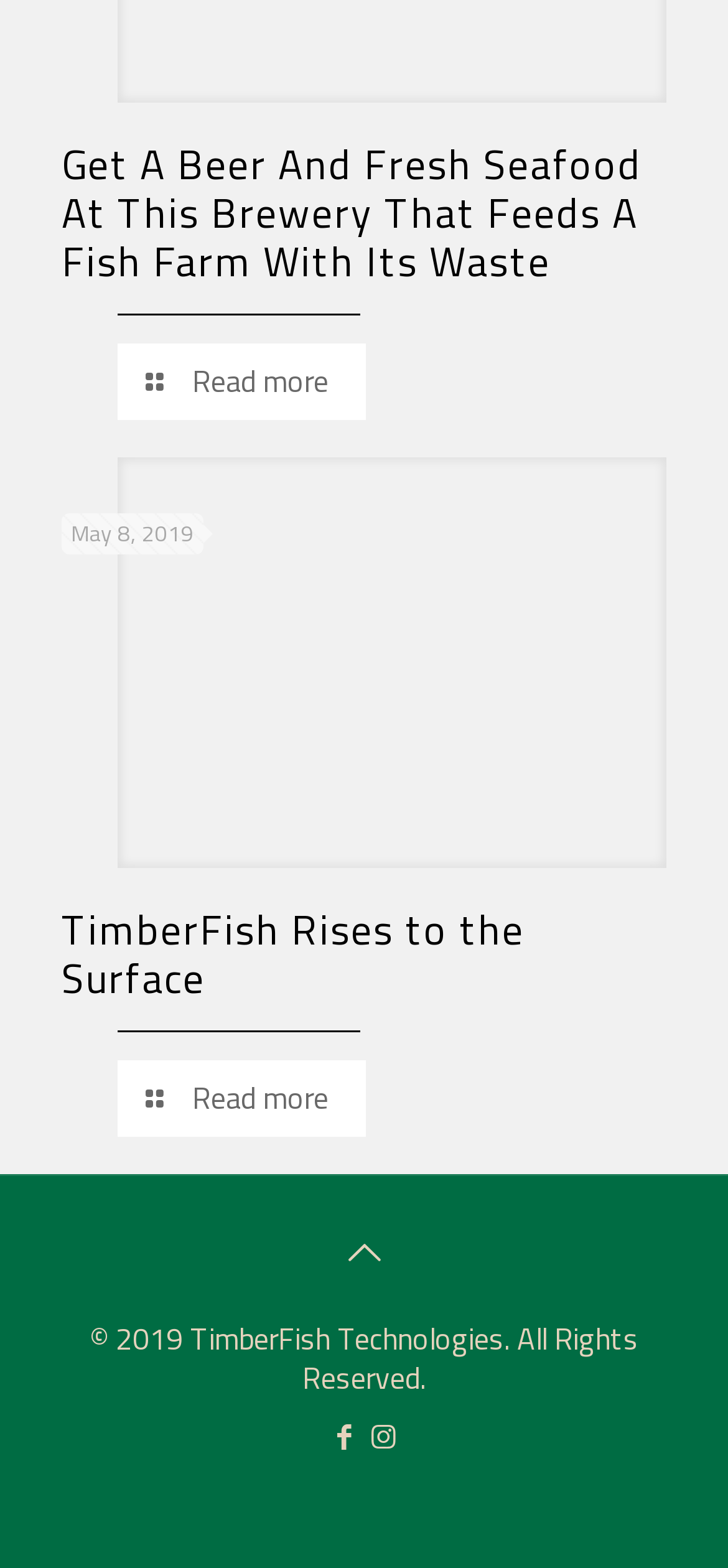Refer to the image and provide an in-depth answer to the question:
What is the name of the company mentioned in the footer?

I found the company name 'TimberFish Technologies' in the StaticText element with ID 84, which is located in the footer section of the webpage.